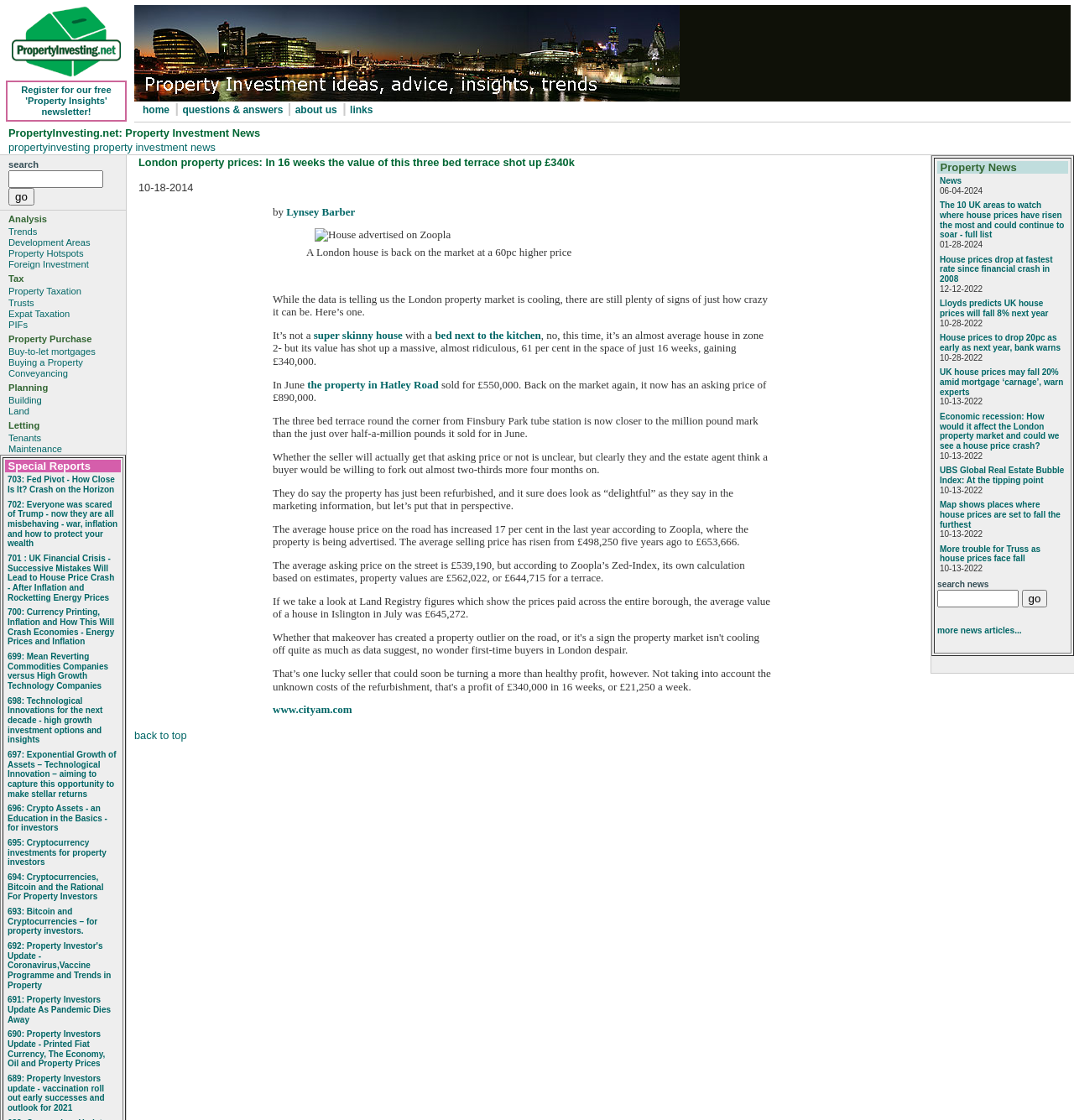Offer a meticulous caption that includes all visible features of the webpage.

This webpage is focused on property investment news, particularly in London. At the top, there is a table with a logo and a navigation menu that includes links to "home", "questions & answers", "about us", and "links". Below this, there is a heading that reads "PropertyInvesting.net: Property Investment News". 

To the right of this heading, there is a search bar with a "go" button. Below the search bar, there are several headings that categorize links to various articles and resources related to property investment, including "Analysis", "Tax", "Property Purchase", "Planning", and "Letting". Each of these headings has several links underneath, such as "Trends", "Property Taxation", "Buy-to-let mortgages", and "Maintenance".

The main content of the page is a series of special reports, each with a title and a link to the full article. These reports appear to be related to property investment and market trends, with titles such as "Fed Pivot - How Close Is It? Crash on the Horizon", "UK Financial Crisis - Successive Mistakes Will Lead to House Price Crash", and "Currency Printing, Inflation and How This Will Crash Economies". There are seven of these special reports in total, each with a brief summary and a link to the full article.